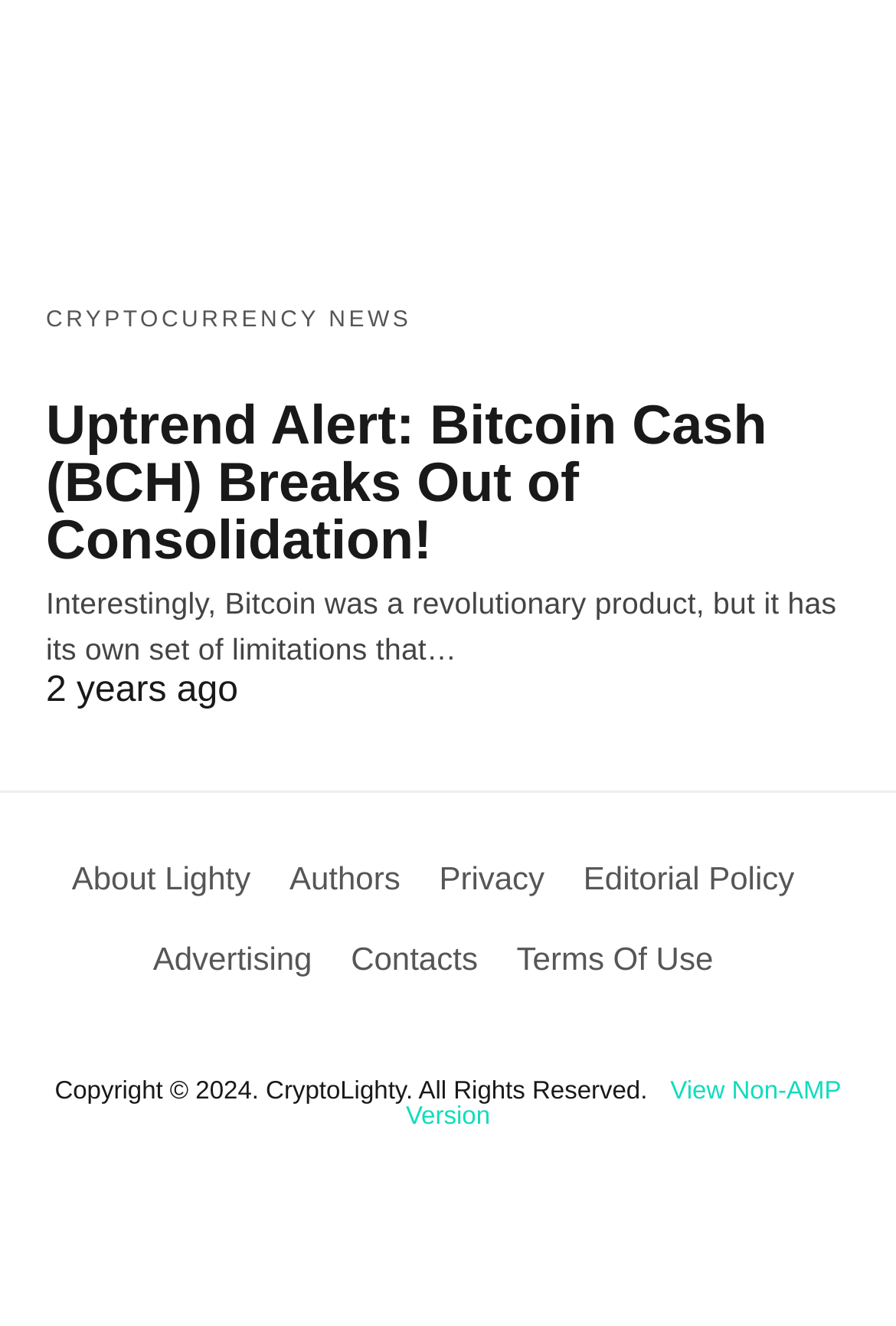Pinpoint the bounding box coordinates of the element you need to click to execute the following instruction: "Check the terms of use". The bounding box should be represented by four float numbers between 0 and 1, in the format [left, top, right, bottom].

[0.577, 0.709, 0.796, 0.737]